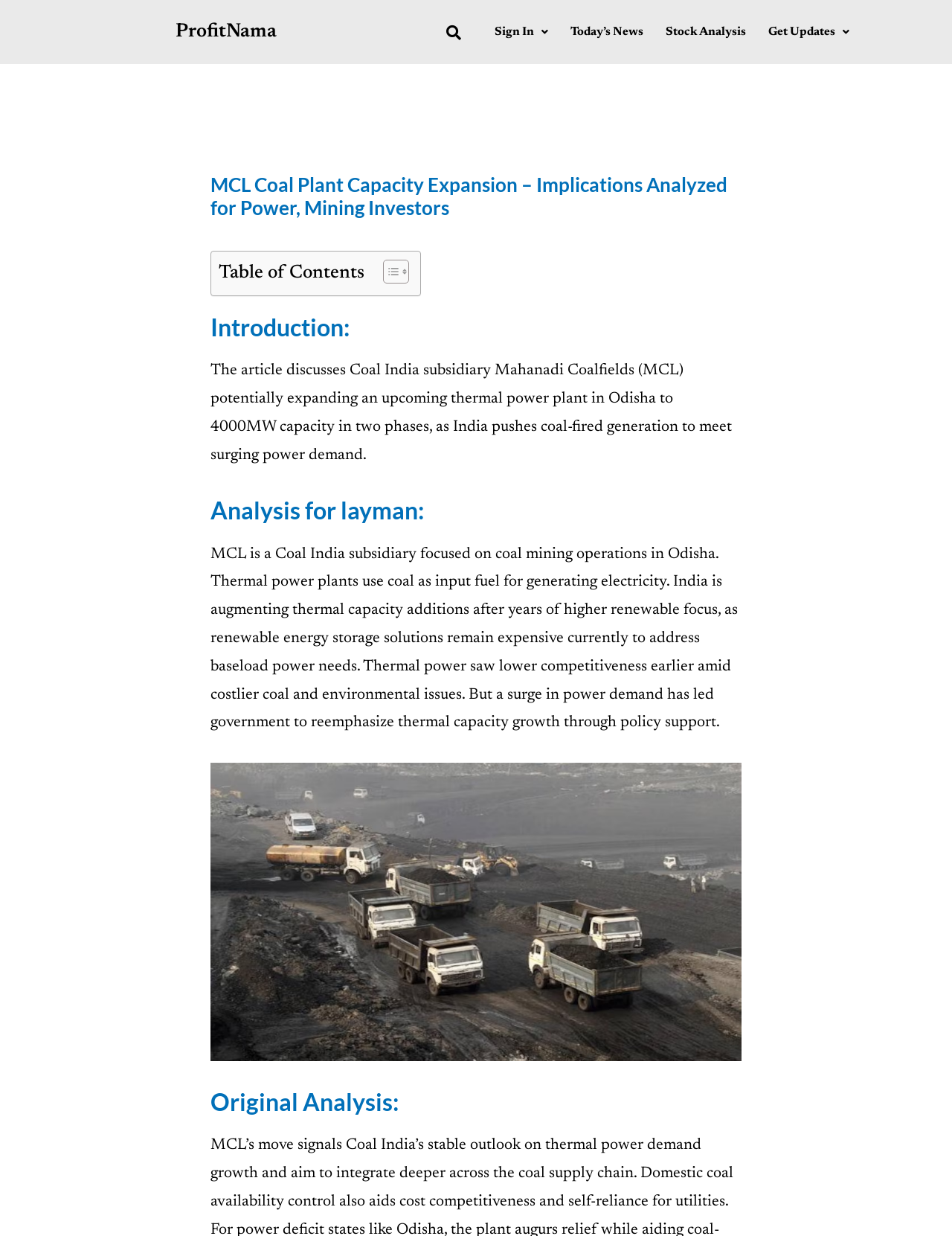Predict the bounding box of the UI element based on the description: "Toggle". The coordinates should be four float numbers between 0 and 1, formatted as [left, top, right, bottom].

[0.391, 0.21, 0.426, 0.23]